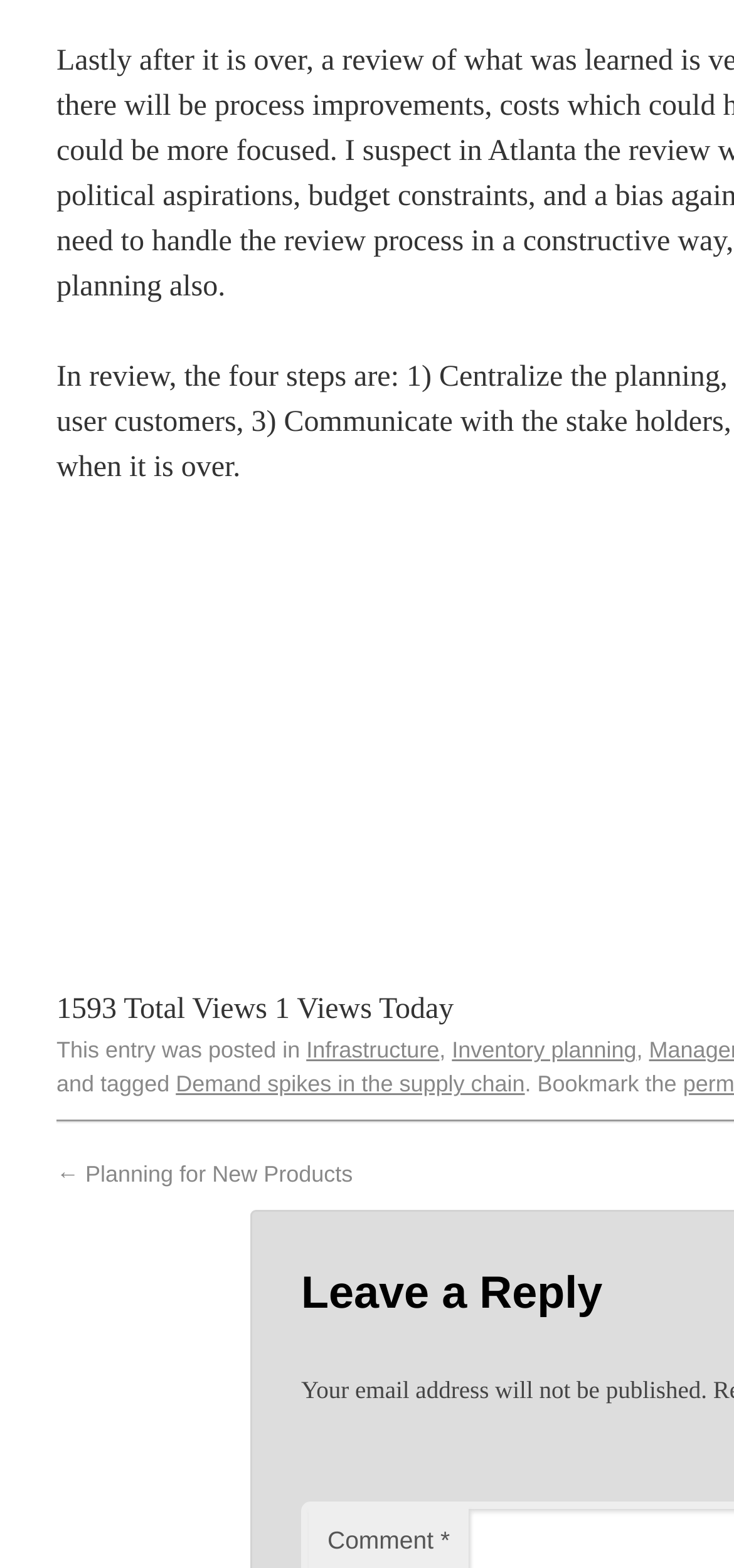What is the total number of views for this entry?
Deliver a detailed and extensive answer to the question.

The total number of views for this entry can be found in the static text element '1593 Total Views' located at the top of the webpage.